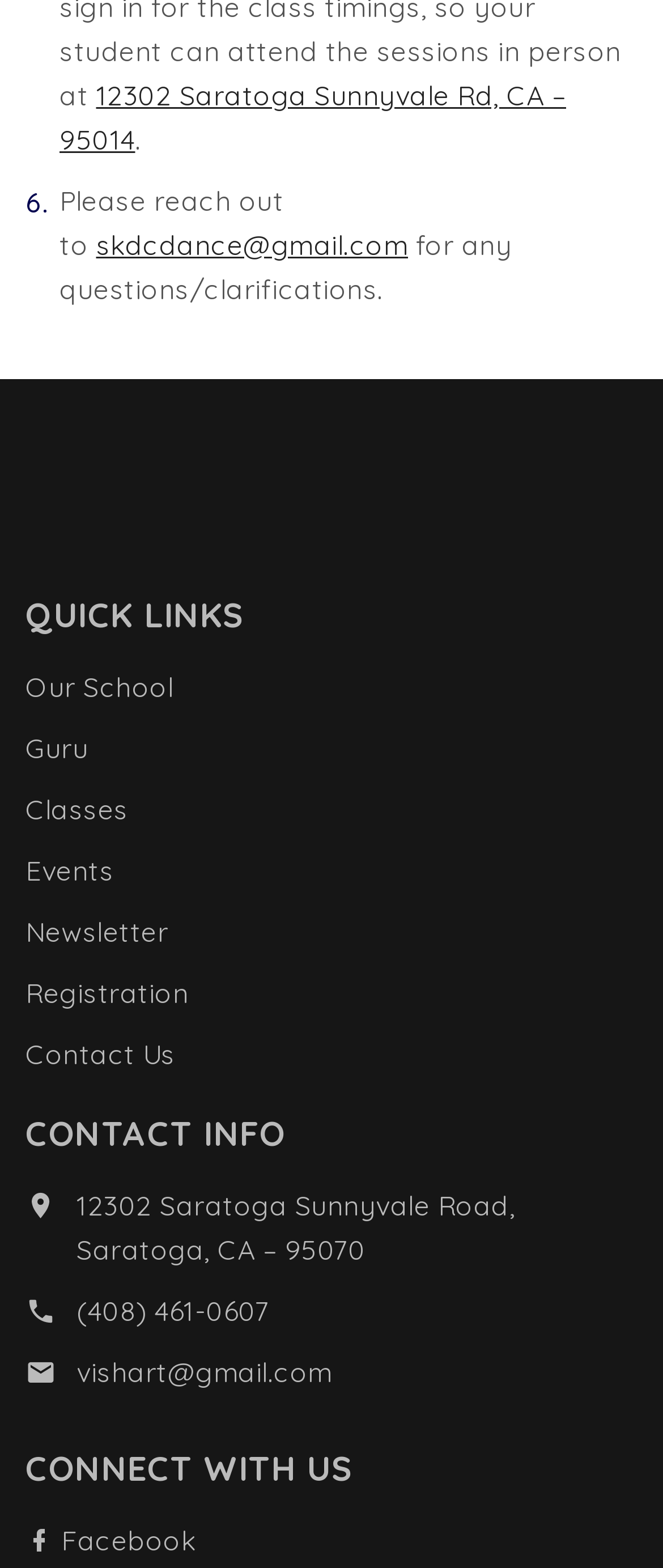Predict the bounding box of the UI element based on the description: "Events". The coordinates should be four float numbers between 0 and 1, formatted as [left, top, right, bottom].

[0.038, 0.541, 0.172, 0.569]